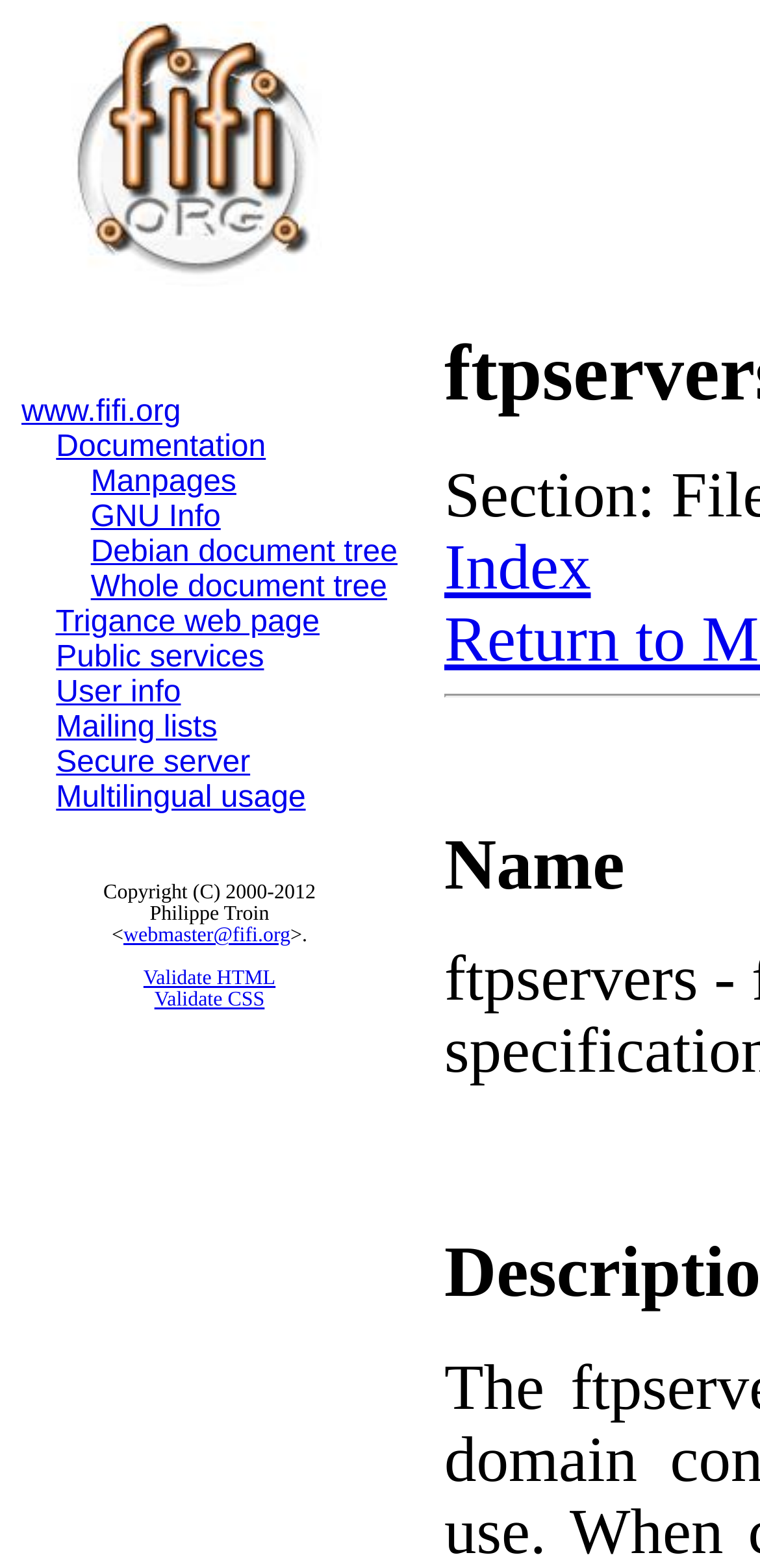Locate the bounding box coordinates of the clickable area to execute the instruction: "Visit the Debian document tree". Provide the coordinates as four float numbers between 0 and 1, represented as [left, top, right, bottom].

[0.119, 0.342, 0.523, 0.363]